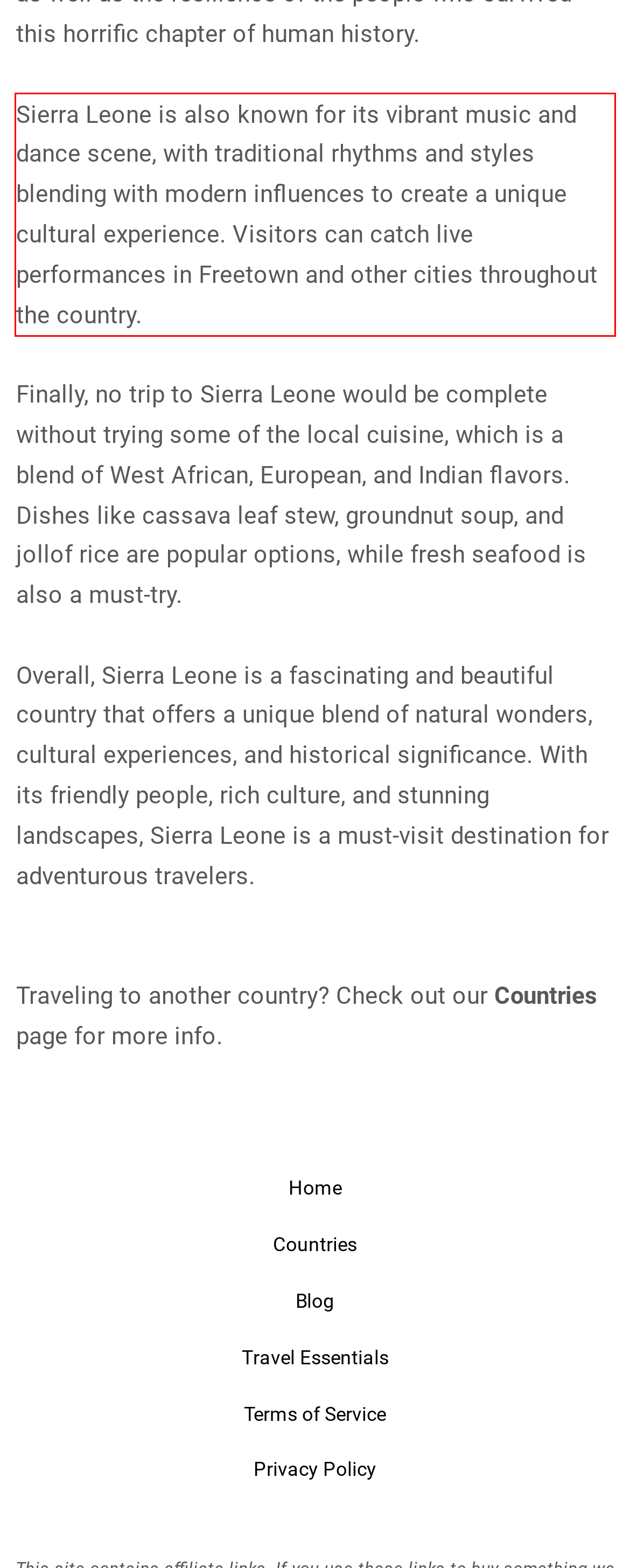Please perform OCR on the text content within the red bounding box that is highlighted in the provided webpage screenshot.

Sierra Leone is also known for its vibrant music and dance scene, with traditional rhythms and styles blending with modern influences to create a unique cultural experience. Visitors can catch live performances in Freetown and other cities throughout the country.